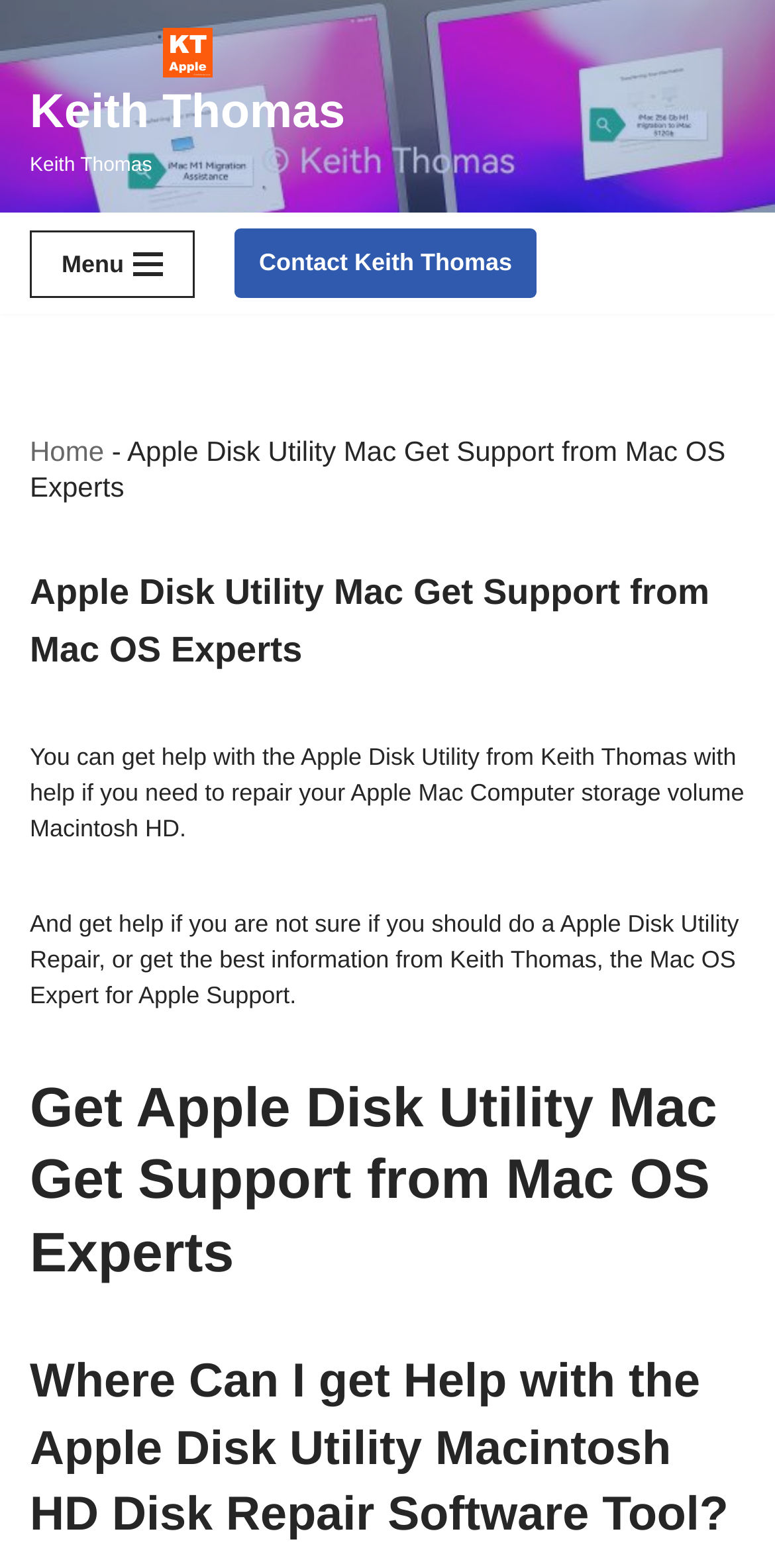Mark the bounding box of the element that matches the following description: "aria-label="Facebook Social Icon"".

None